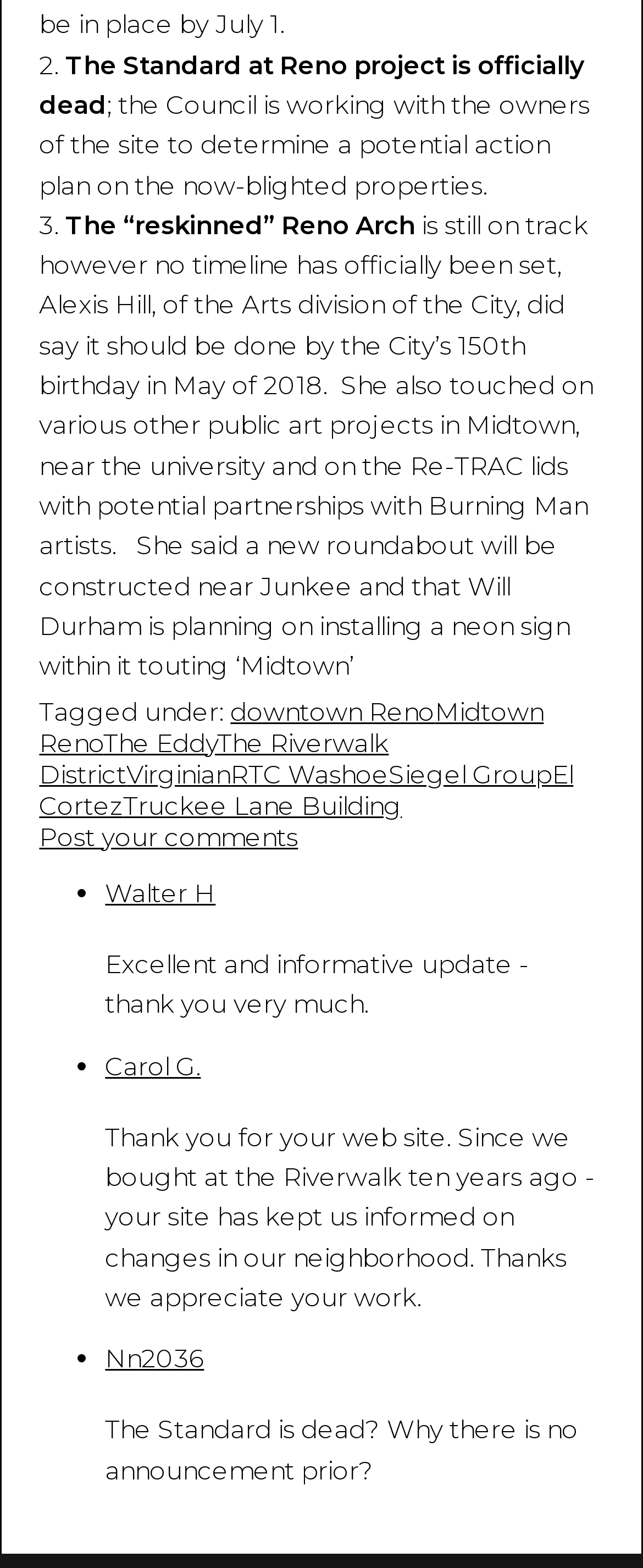Please identify the bounding box coordinates of the element that needs to be clicked to perform the following instruction: "Click on 'Nn2036'".

[0.164, 0.857, 0.317, 0.877]